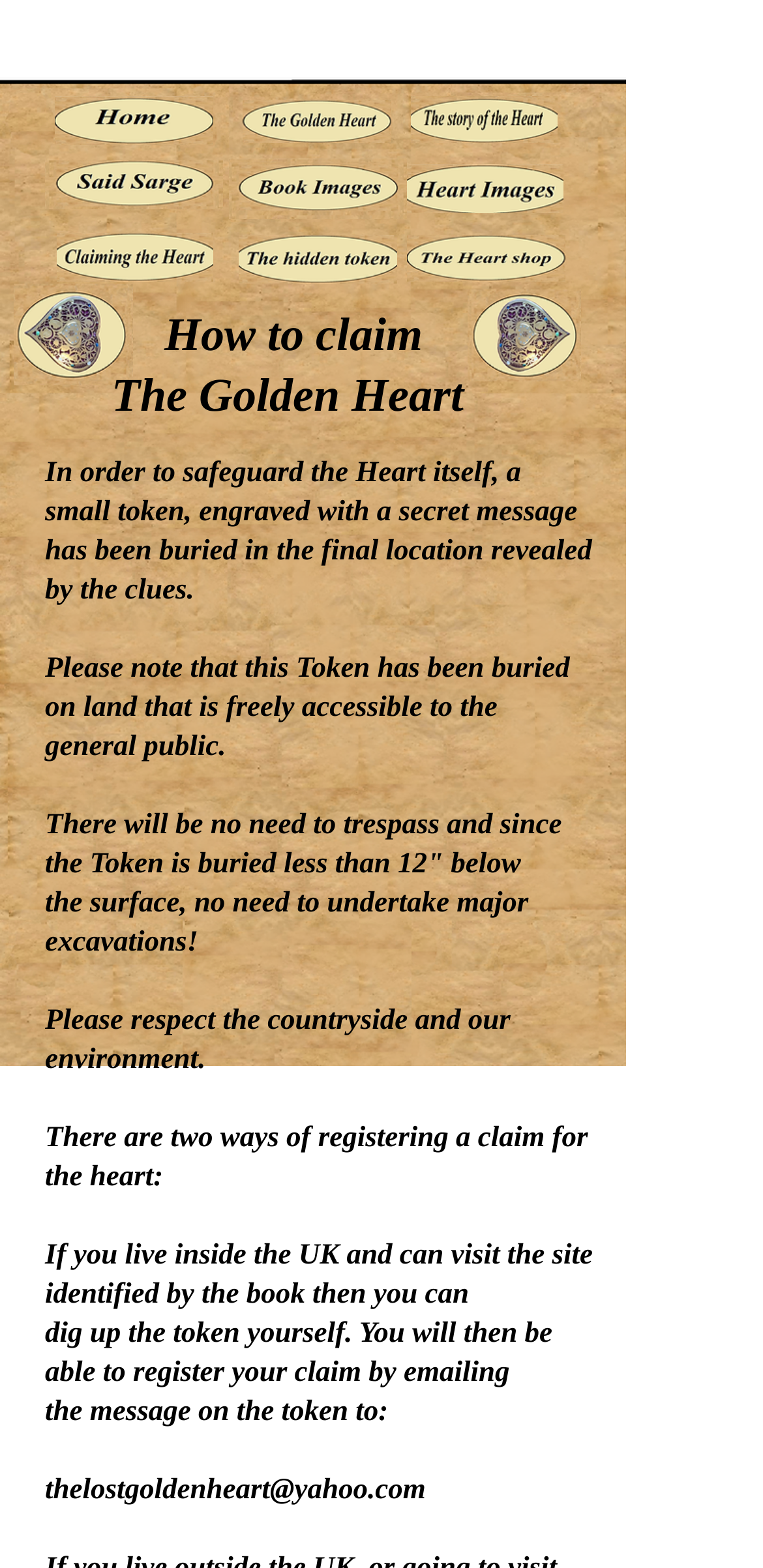Please analyze the image and provide a thorough answer to the question:
How many ways are there to register a claim for the heart?

I read the text on the webpage and found that there are two ways to register a claim for the heart: either by digging up the token yourself if you live in the UK, or by emailing the message on the token to the provided email address.